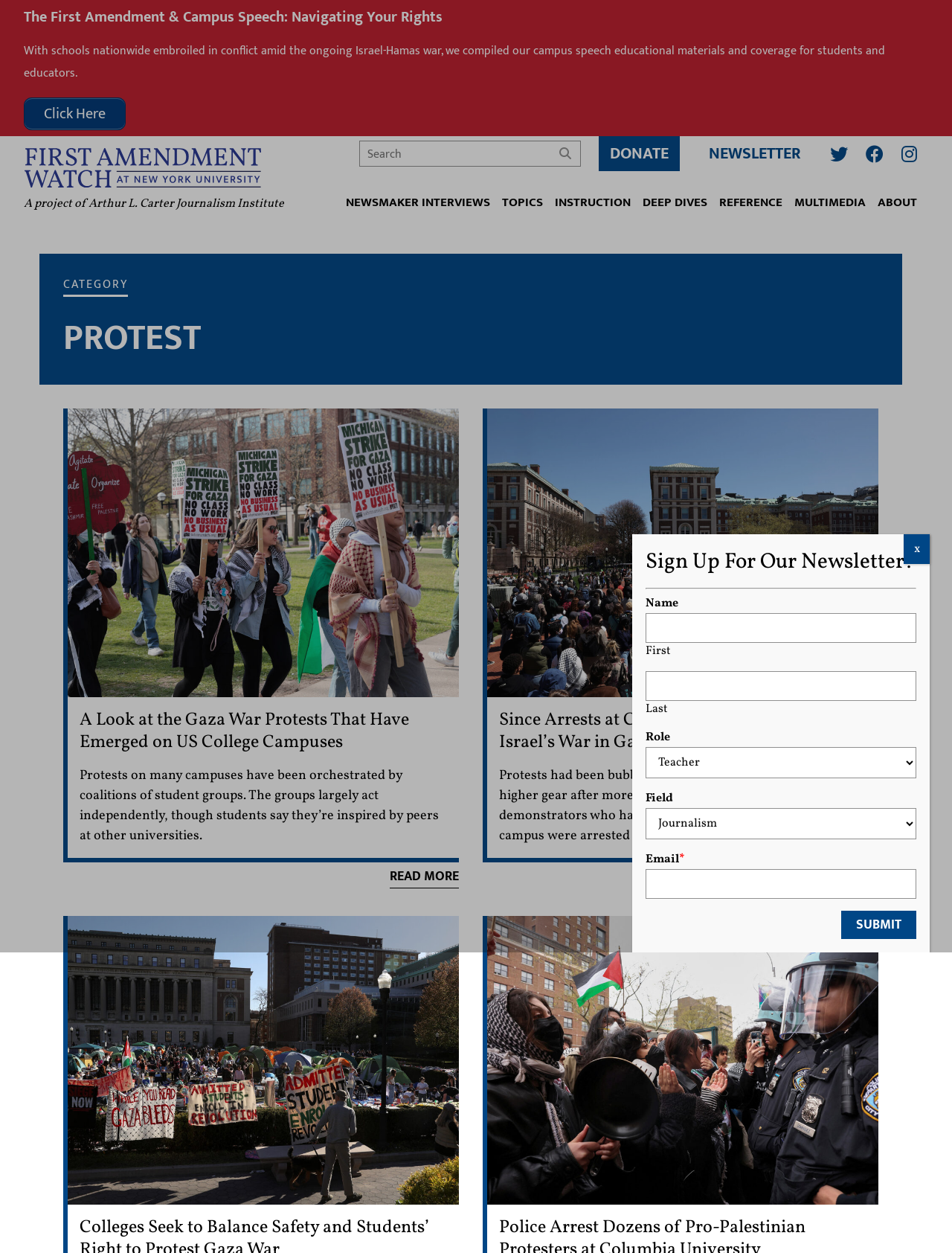Create a detailed narrative of the webpage’s visual and textual elements.

This webpage is dedicated to archives of posts related to Protest, specifically focusing on campus speech and the First Amendment. At the top, there is a heading that reads "The First Amendment & Campus Speech: Navigating Your Rights." Below this heading, there is a brief description of the webpage's content, which explains that the site has compiled educational materials and coverage for students and educators amidst the ongoing Israel-Hamas war.

To the right of this description, there is a link to click for more information. Further down, there are links to the website's main navigation menu, including sections such as "NEWSMAKER INTERVIEWS," "TOPICS," "INSTRUCTION," and "MULTIMEDIA." 

On the left side of the page, there is a category section with the title "CATEGORY" and a subheading "PROTEST." Below this, there are several links to news articles related to protests on college campuses, including "College students protest on University of Michigan campus" and "A Look at the Gaza War Protests That Have Emerged on US College Campuses." Each article has a brief summary and a "READ MORE" link.

At the bottom of the page, there is a section with more links to news articles, including "Protests continue at Columbia University in New York during the ongoing conflict between Israel and the Palestinian Islamist group Hamas" and "Since Arrests at Columbia, Campus Protests of Israel’s War in Gaza Spread Nationwide." 

Additionally, there is a search bar at the top right of the page, allowing users to search for specific topics or keywords. There are also social media links to Twitter, Facebook, and Instagram. A "DONATE" and "NEWSLETTER" button are also present at the top right of the page. 

Finally, there is a modal dialog box that appears when the user clicks on the "NEWSLETTER" button, allowing them to sign up for the newsletter by providing their name, email, and other information.